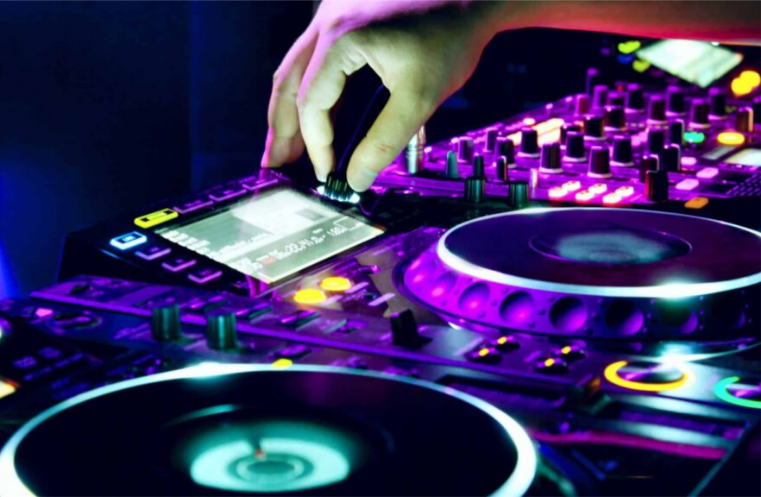What is the DJ's persona?
Look at the image and answer with only one word or phrase.

Enigmatic